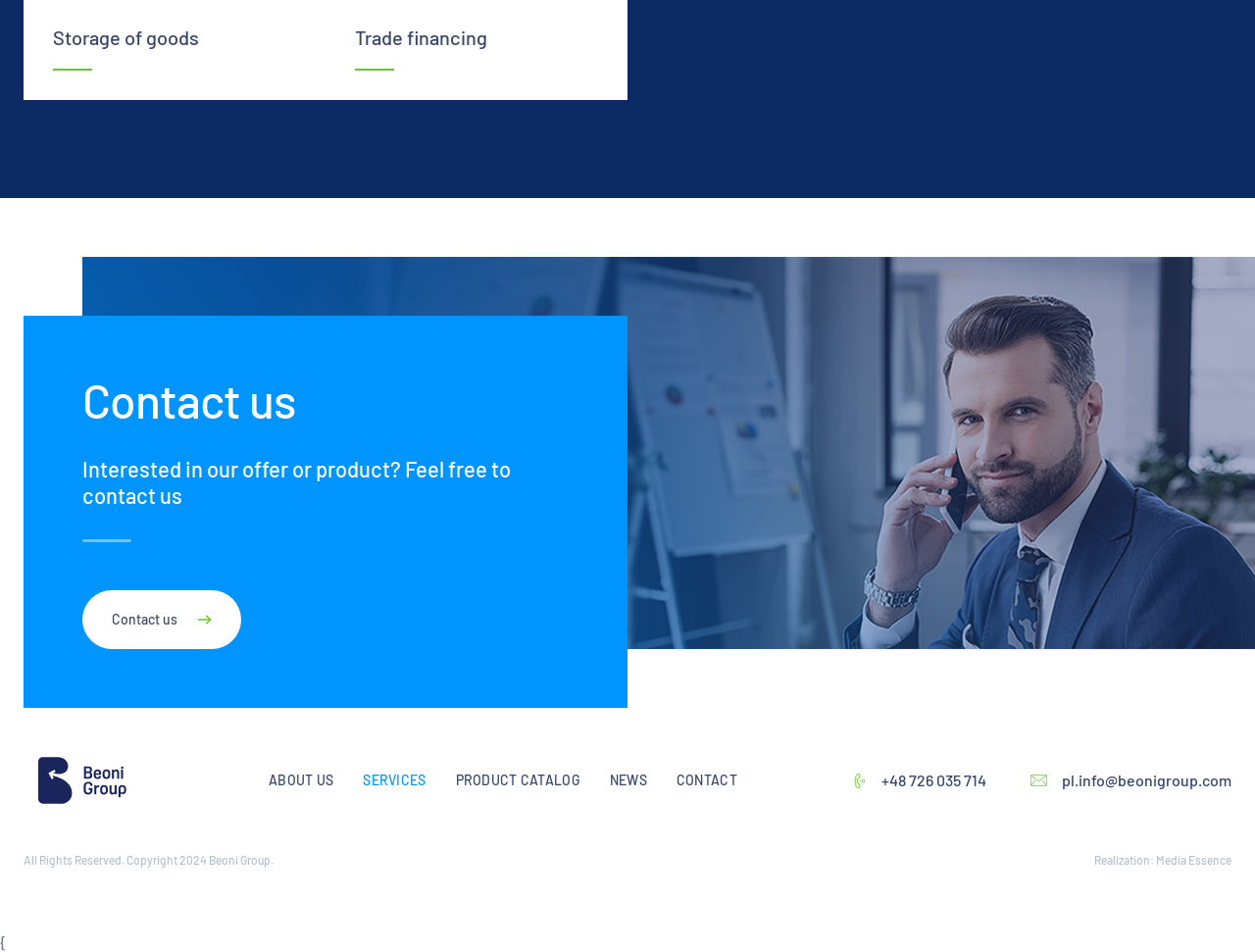Respond with a single word or phrase to the following question: What is the orientation of the menu?

vertical